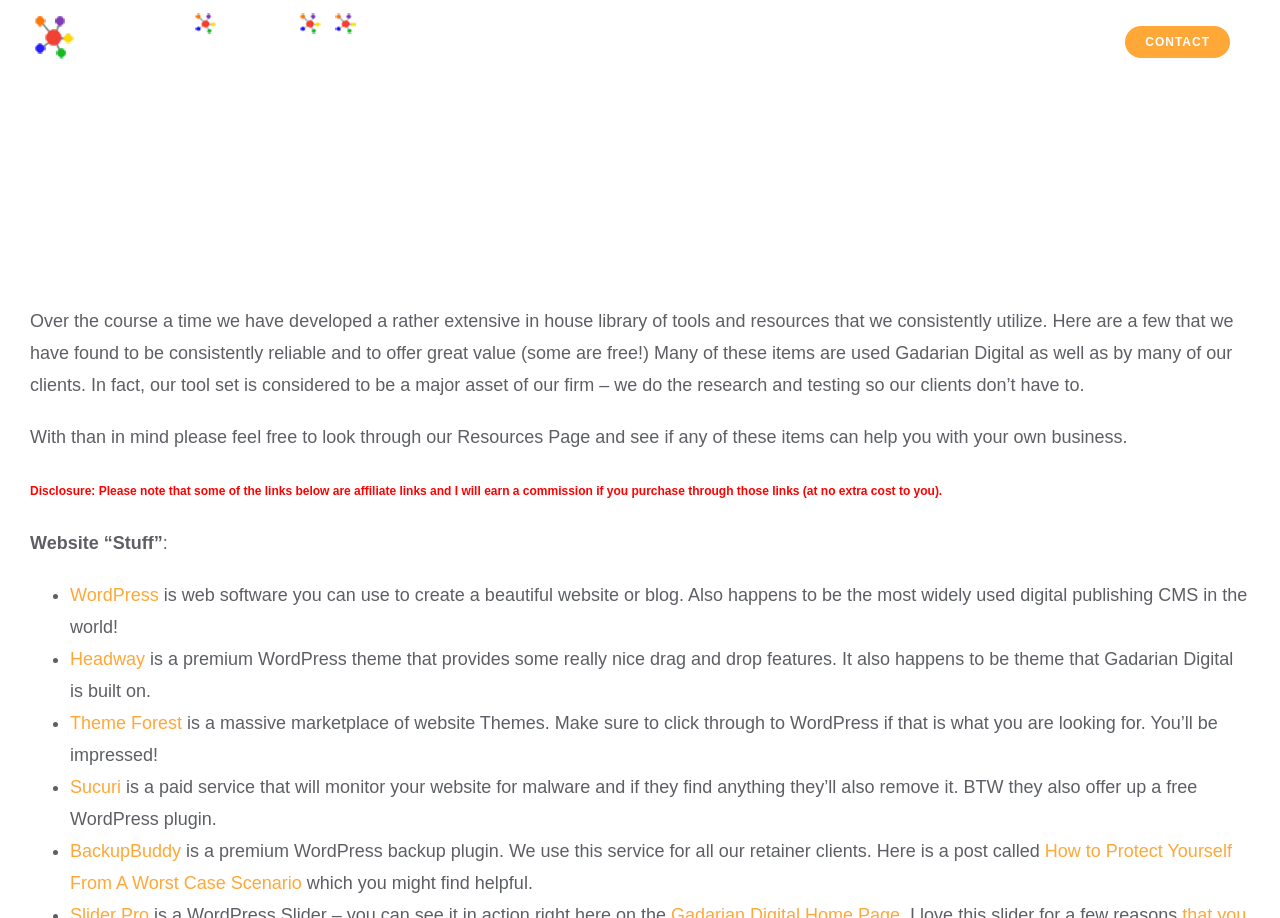Can you show the bounding box coordinates of the region to click on to complete the task described in the instruction: "Click on the Gadarian Digital Logo"?

[0.023, 0.011, 0.323, 0.071]